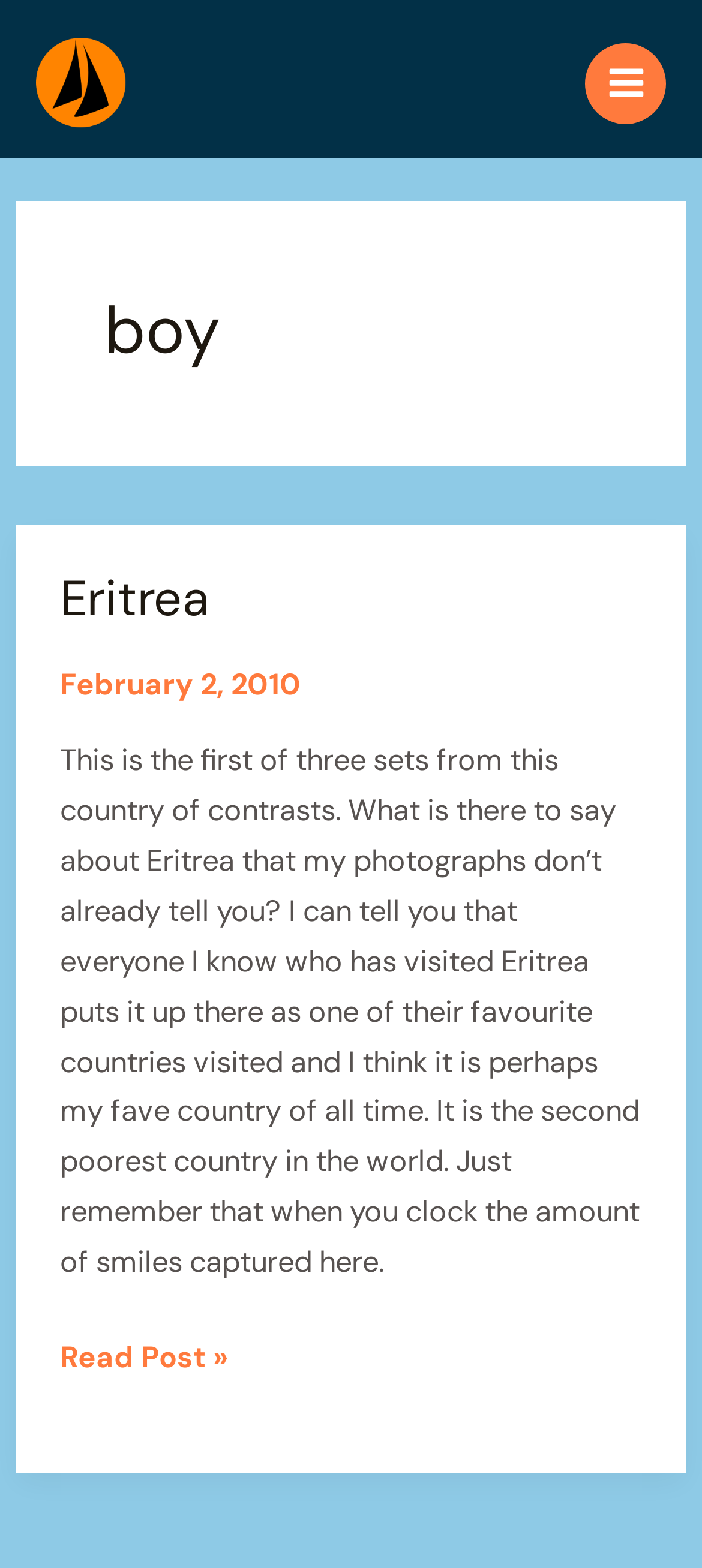How many images are on the webpage? Please answer the question using a single word or phrase based on the image.

2